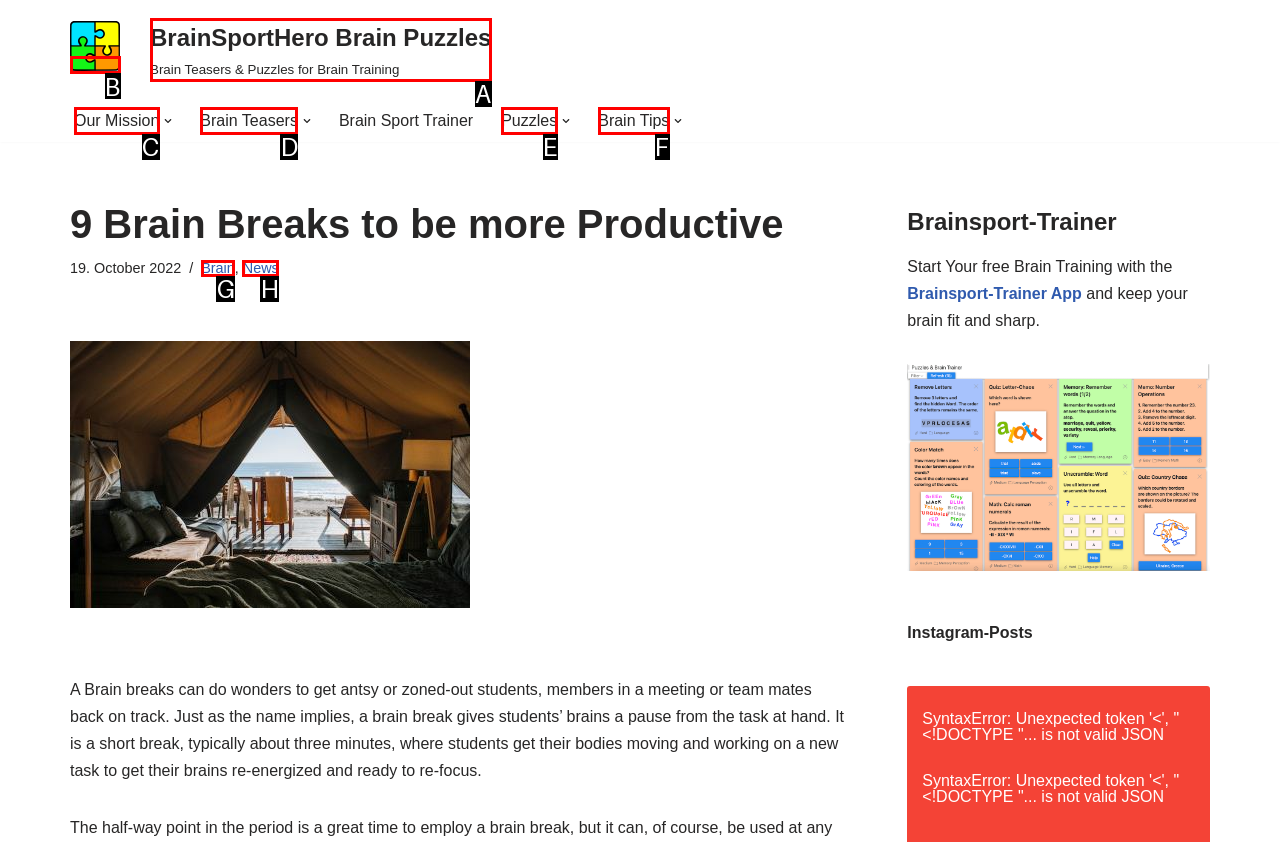Determine which HTML element fits the description: Our Mission. Answer with the letter corresponding to the correct choice.

C